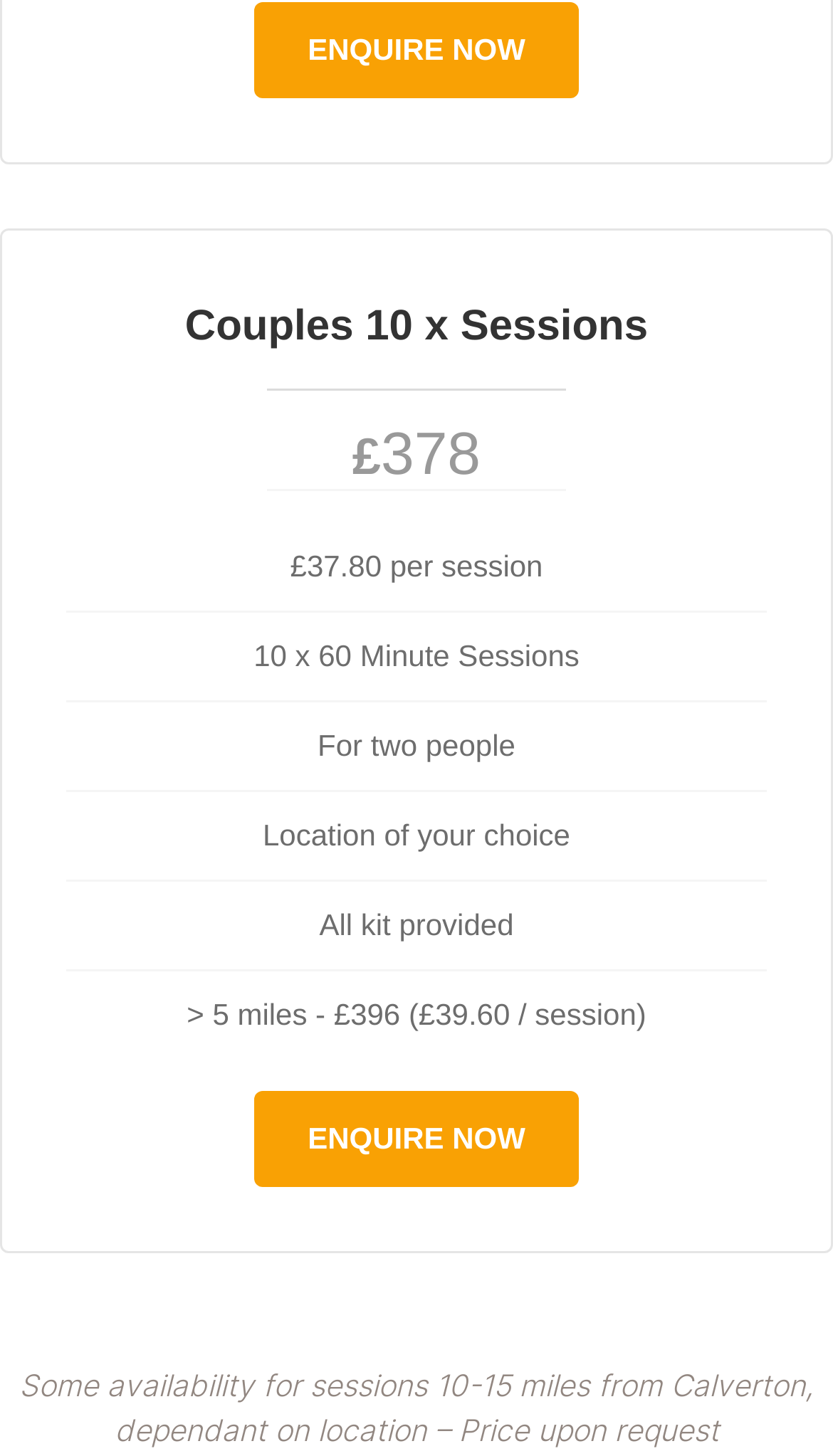Refer to the image and provide a thorough answer to this question:
What is the total cost for sessions more than 5 miles from Calverton?

I found the answer by looking at the StaticText element that says '> 5 miles - £396 (£39.60 / session)' which is located near the bottom of the webpage.